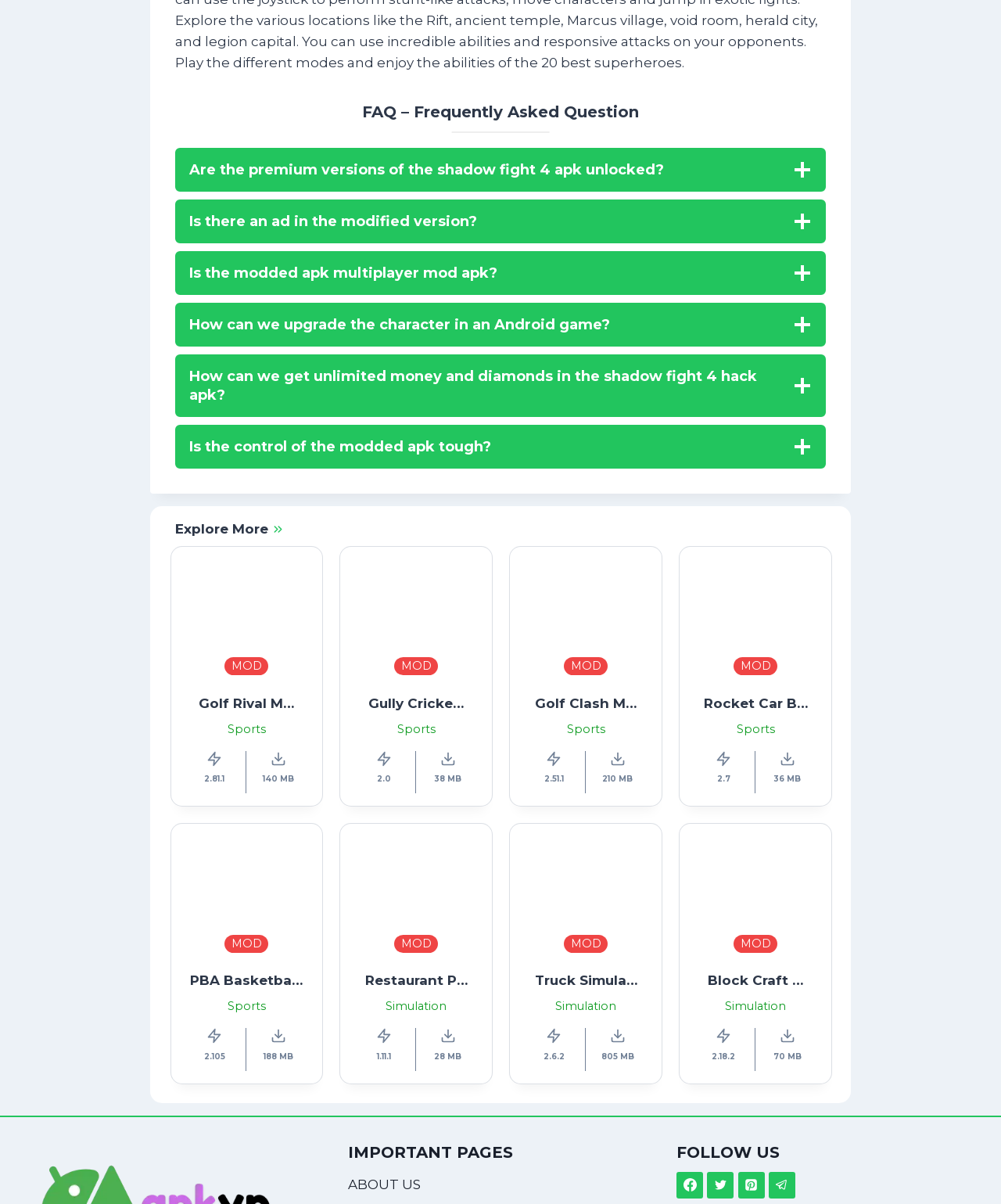What is the version of Truck Simulator Pro Europe MOD APK?
Please provide a single word or phrase as your answer based on the screenshot.

2.6.2